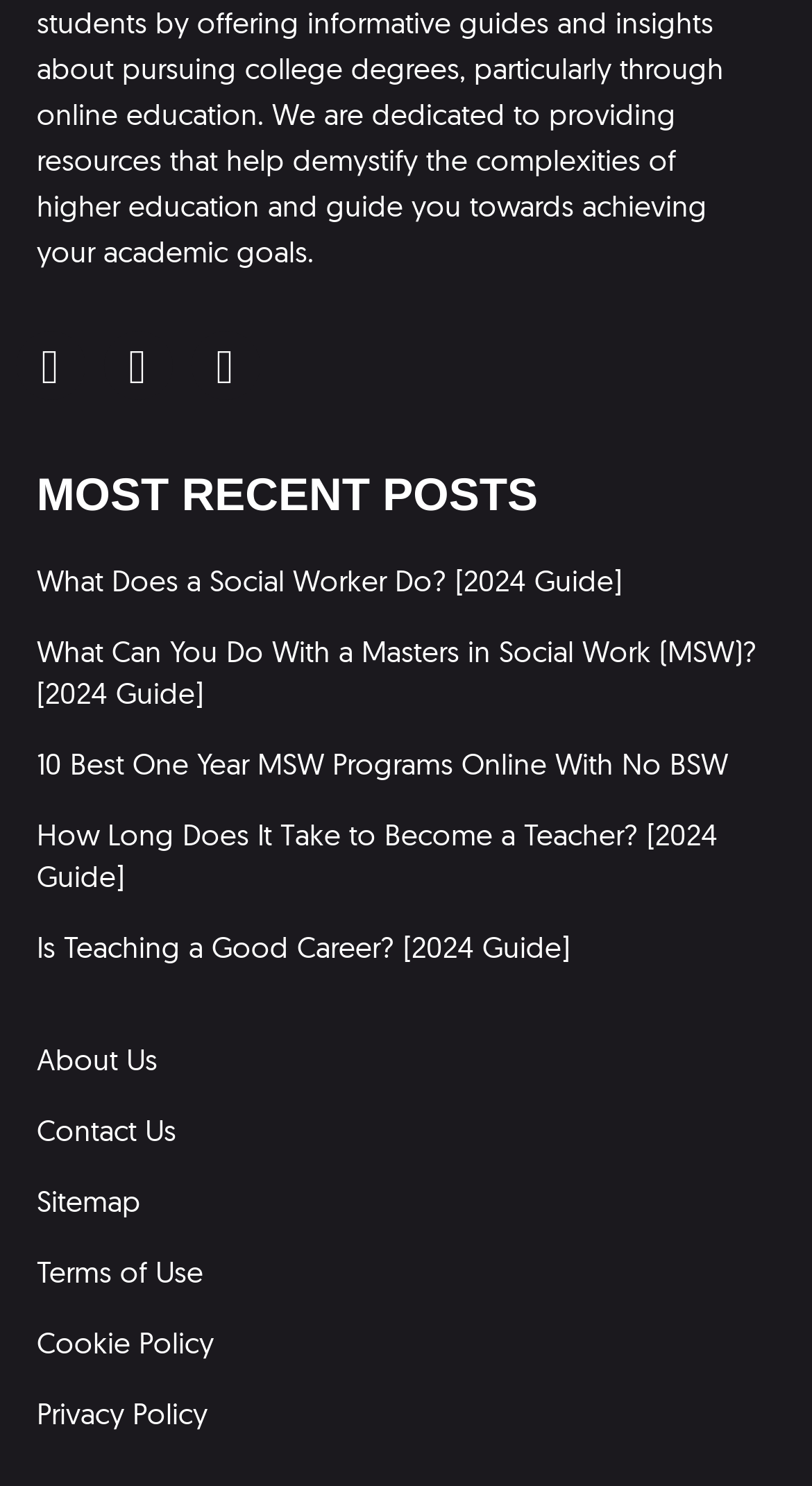Give a concise answer using one word or a phrase to the following question:
What is the purpose of the links at the bottom?

Provide additional information